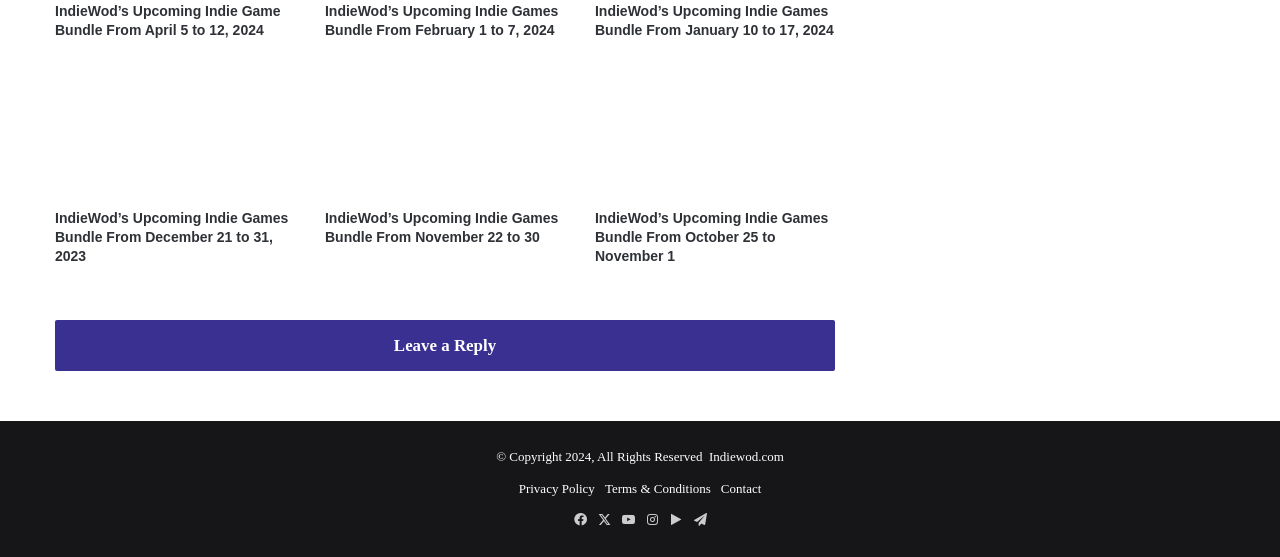How many social media links are present at the bottom of the page?
Look at the webpage screenshot and answer the question with a detailed explanation.

I counted the number of link elements with social media icons, such as Facebook, YouTube, Instagram, and others, and found six of them at the bottom of the page.